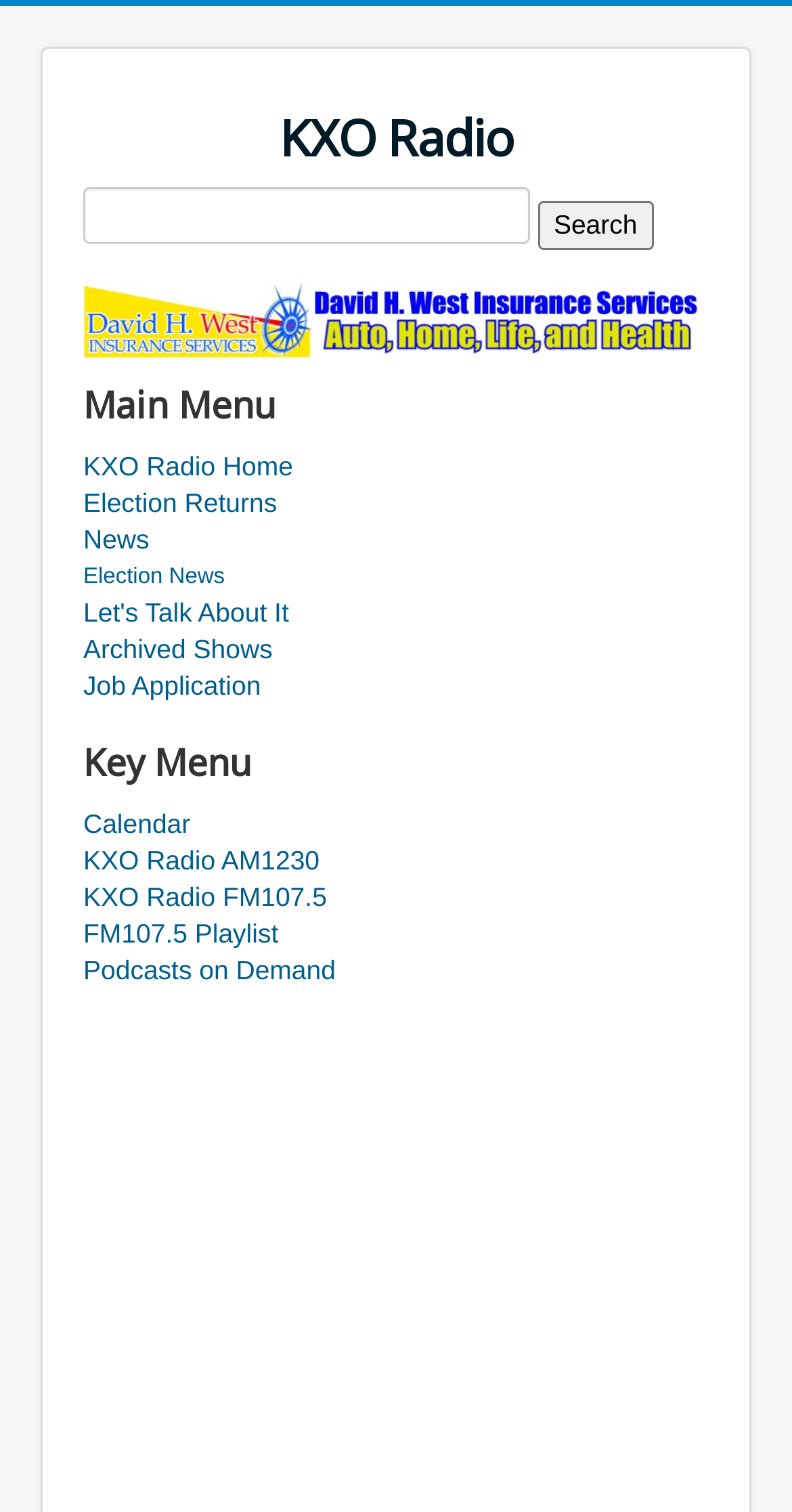Determine the bounding box coordinates for the region that must be clicked to execute the following instruction: "Check the Calendar".

[0.105, 0.533, 0.895, 0.558]